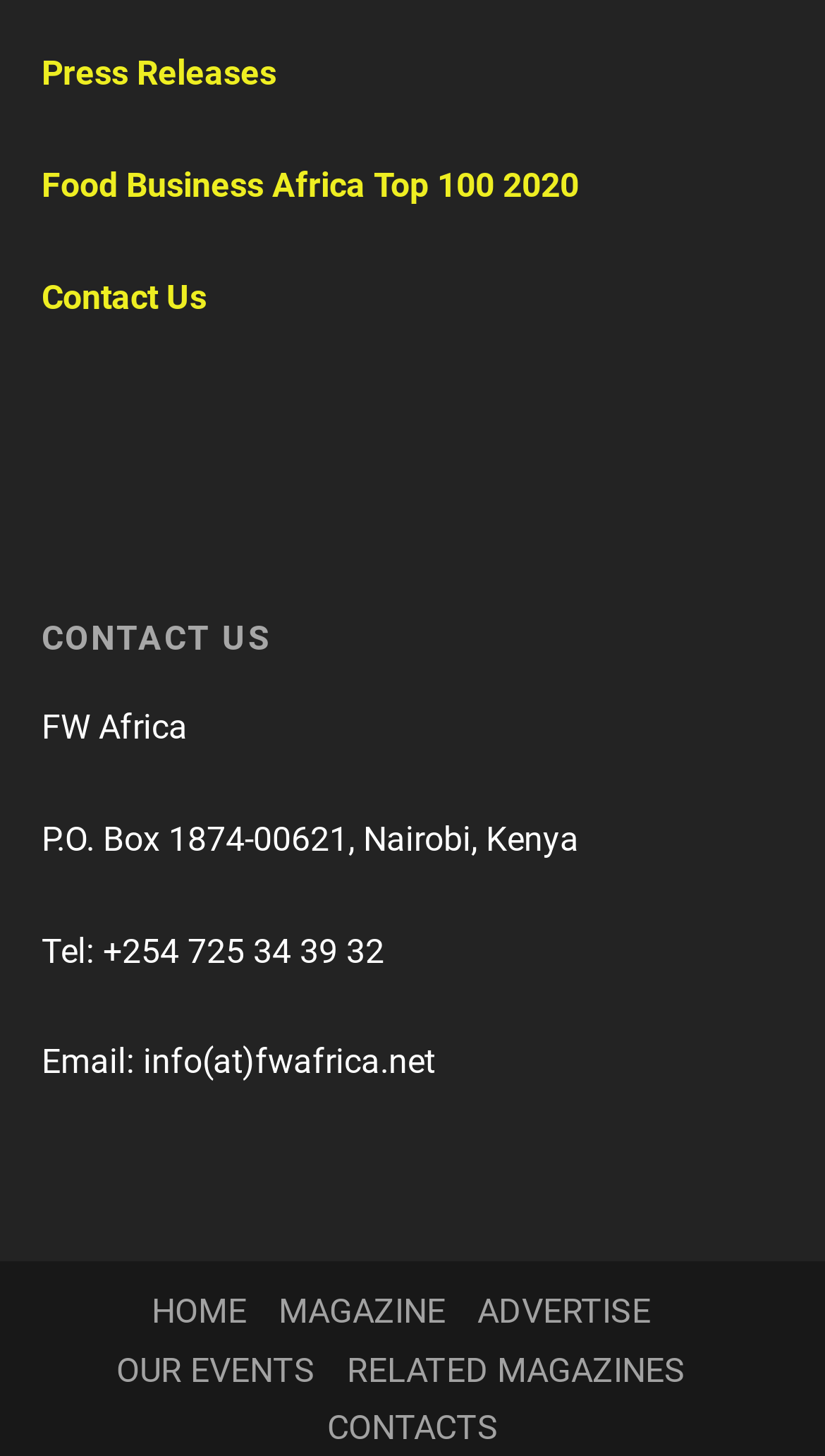Please give a succinct answer using a single word or phrase:
What is the contact email?

info(at)fwafrica.net